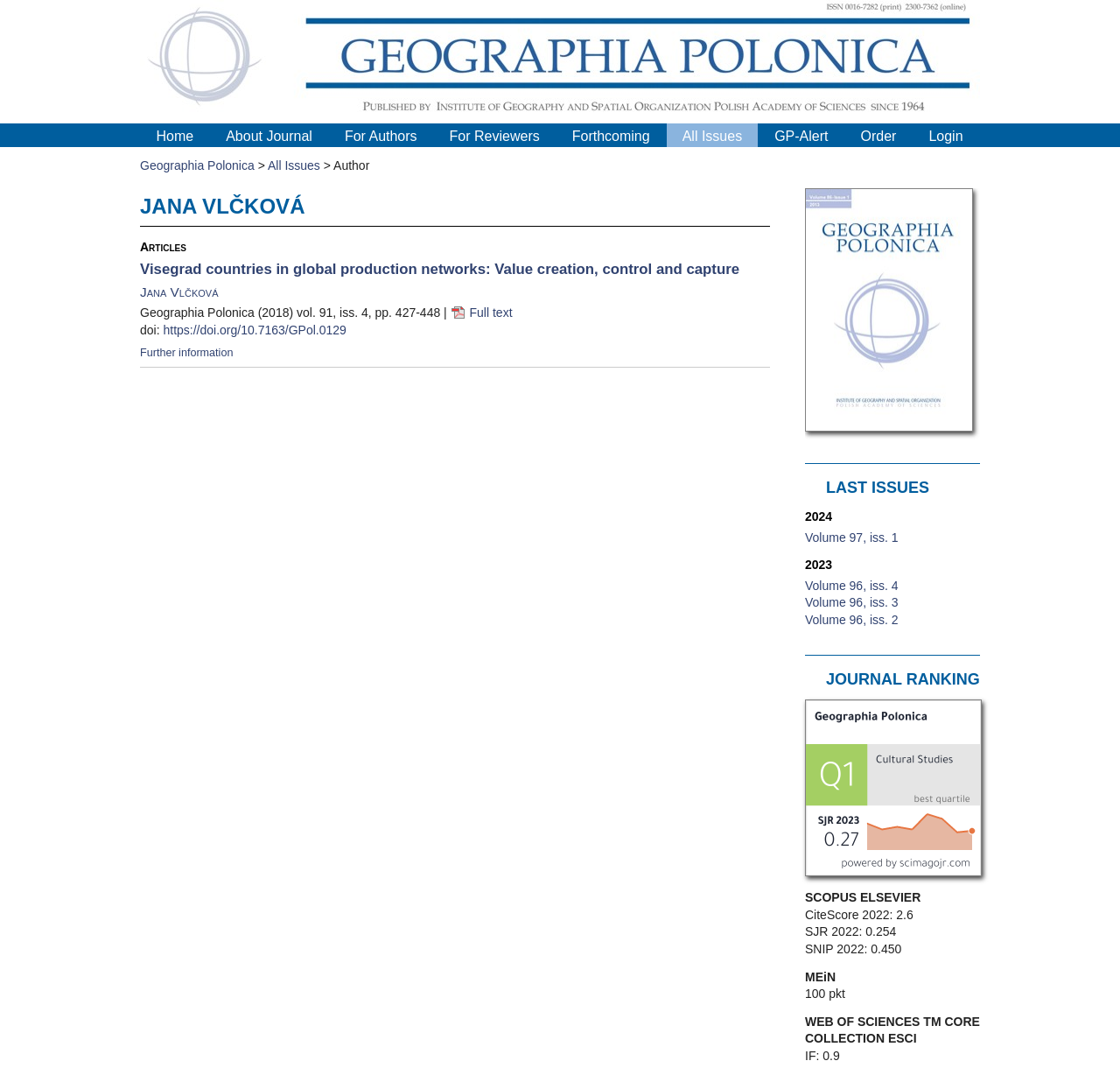Please identify the bounding box coordinates of the clickable area that will fulfill the following instruction: "Check the 'JOURNAL RANKING'". The coordinates should be in the format of four float numbers between 0 and 1, i.e., [left, top, right, bottom].

[0.738, 0.629, 0.875, 0.645]